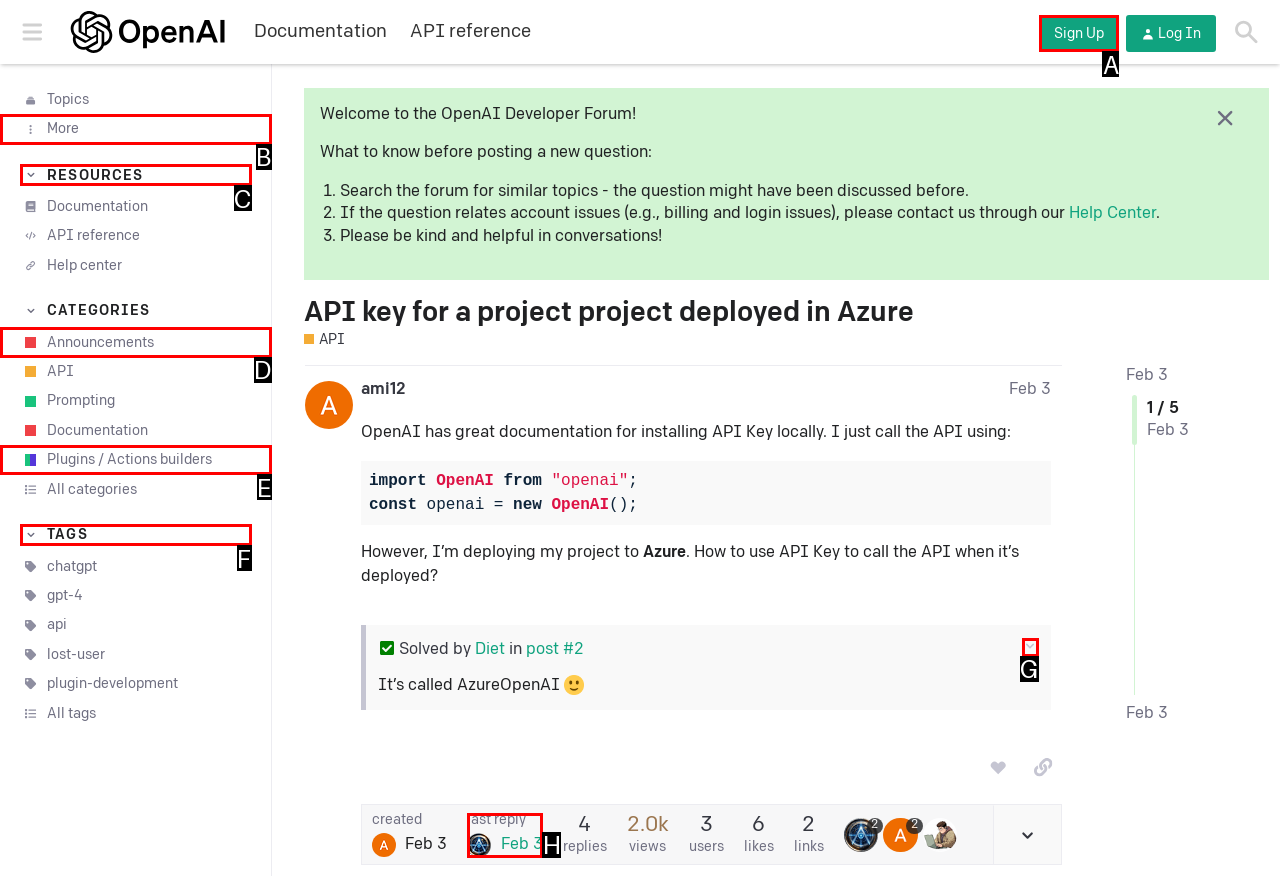Choose the HTML element to click for this instruction: Click on the 'Sign Up' button Answer with the letter of the correct choice from the given options.

A